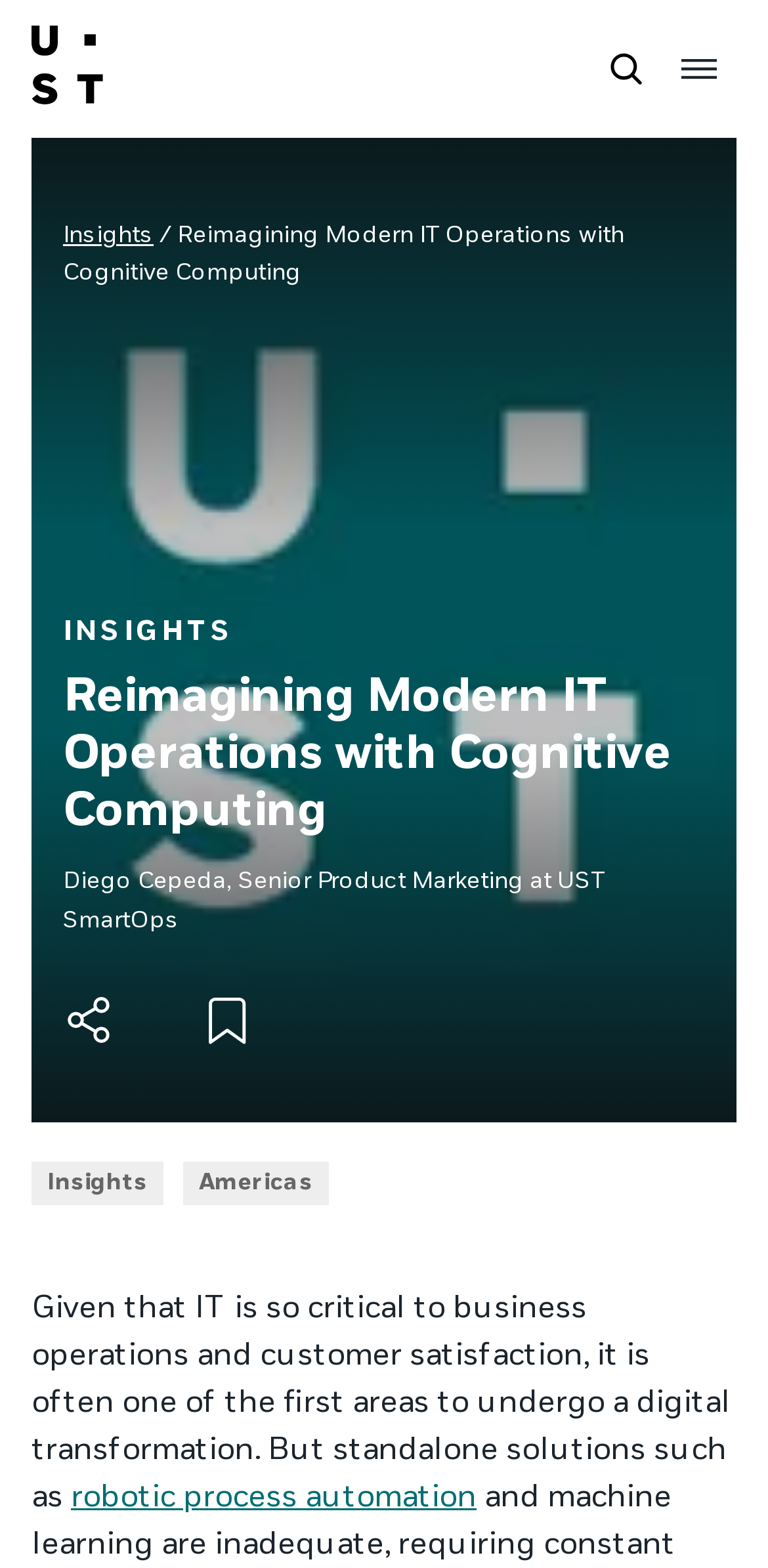Please give a succinct answer to the question in one word or phrase:
What is the topic of the article?

Reimagining Modern IT Operations